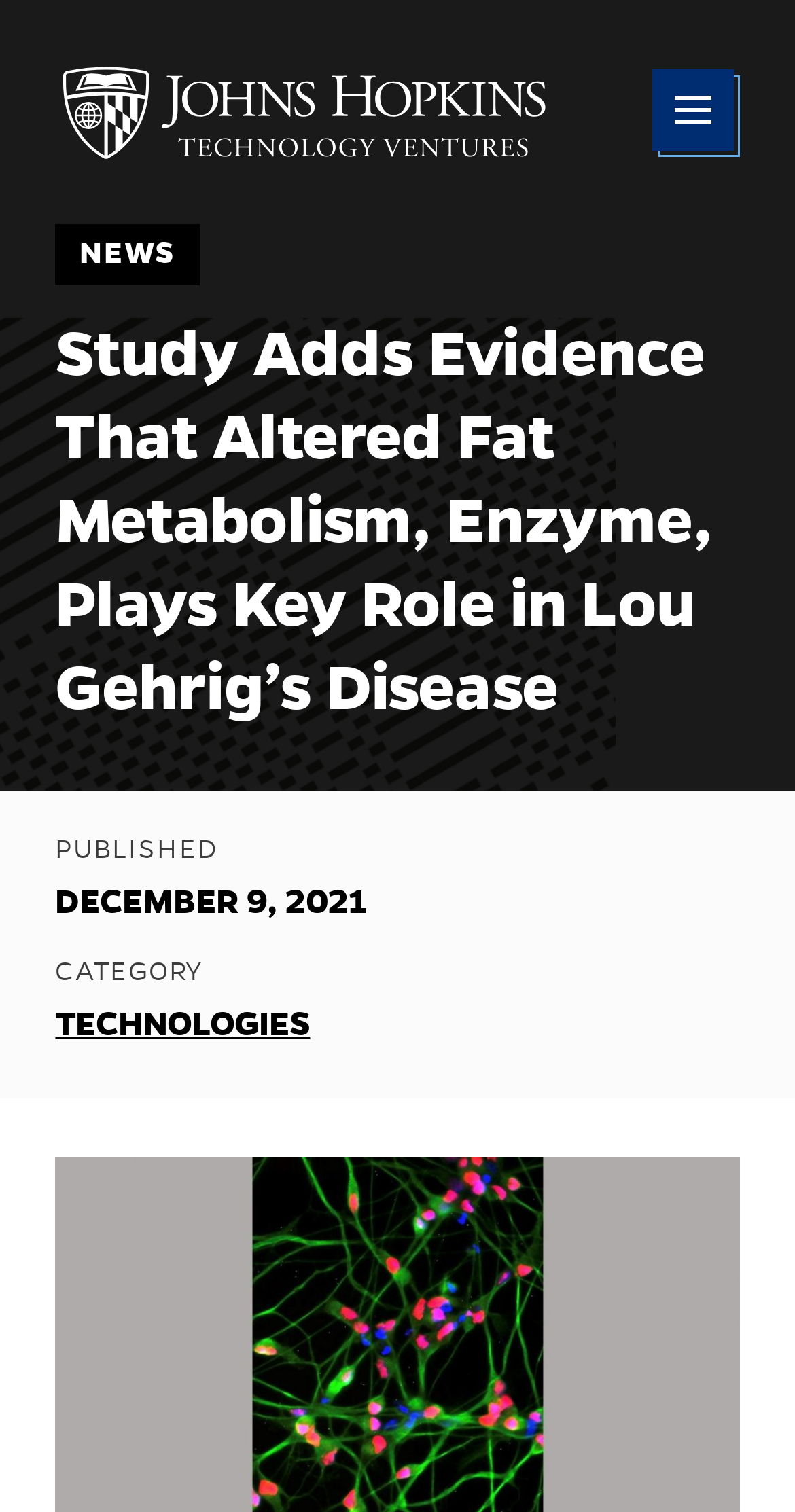What is the name of the university linked at the top?
Please use the image to provide an in-depth answer to the question.

I found the answer by looking at the top of the page, where there is a link with the text 'Rivier University'.